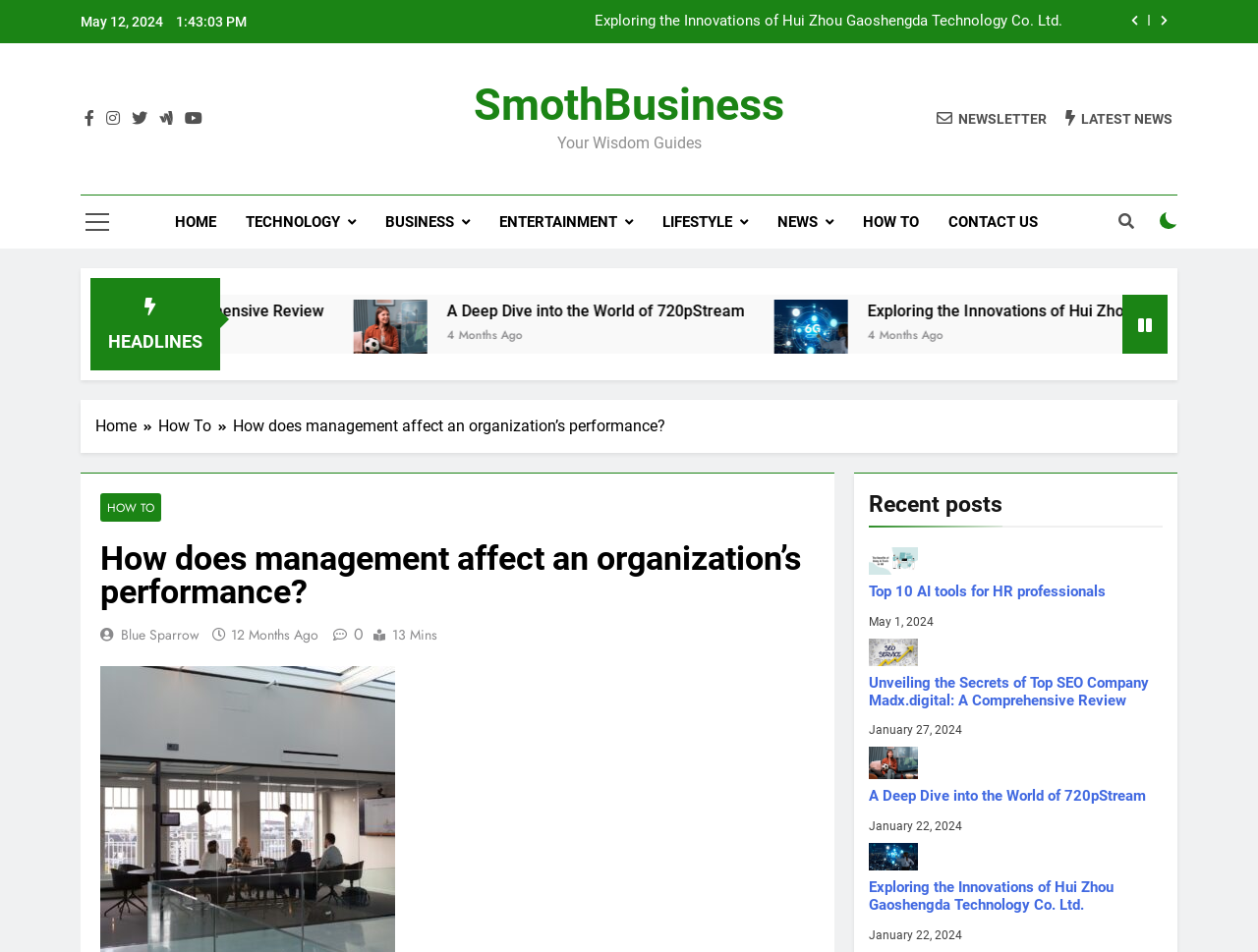Determine the main heading of the webpage and generate its text.

How does management affect an organization’s performance?